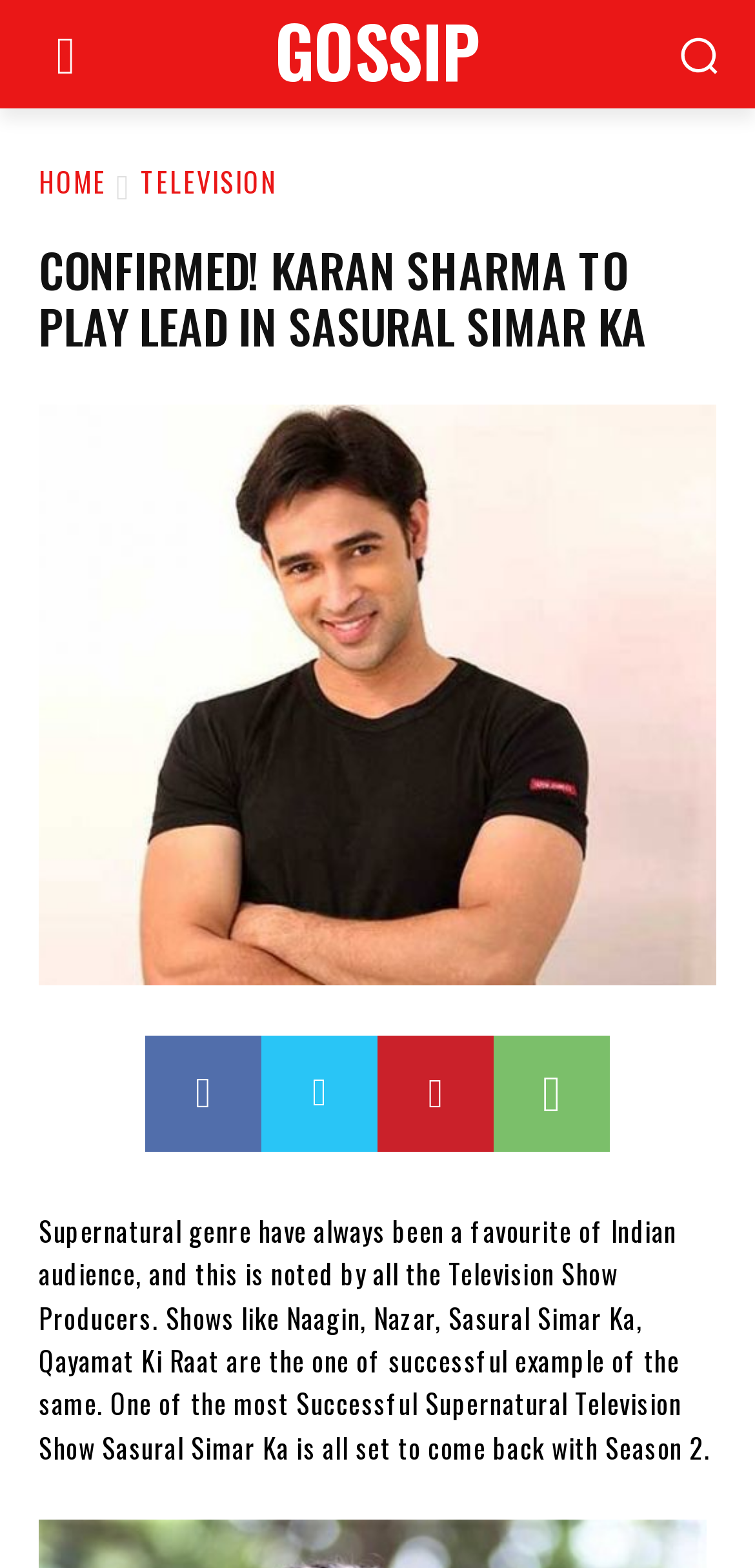Using the image as a reference, answer the following question in as much detail as possible:
What is the current section of the webpage?

The webpage has a navigation link 'GOSSIP' at the top, which suggests that the current section of the webpage is related to gossip or news about television shows.